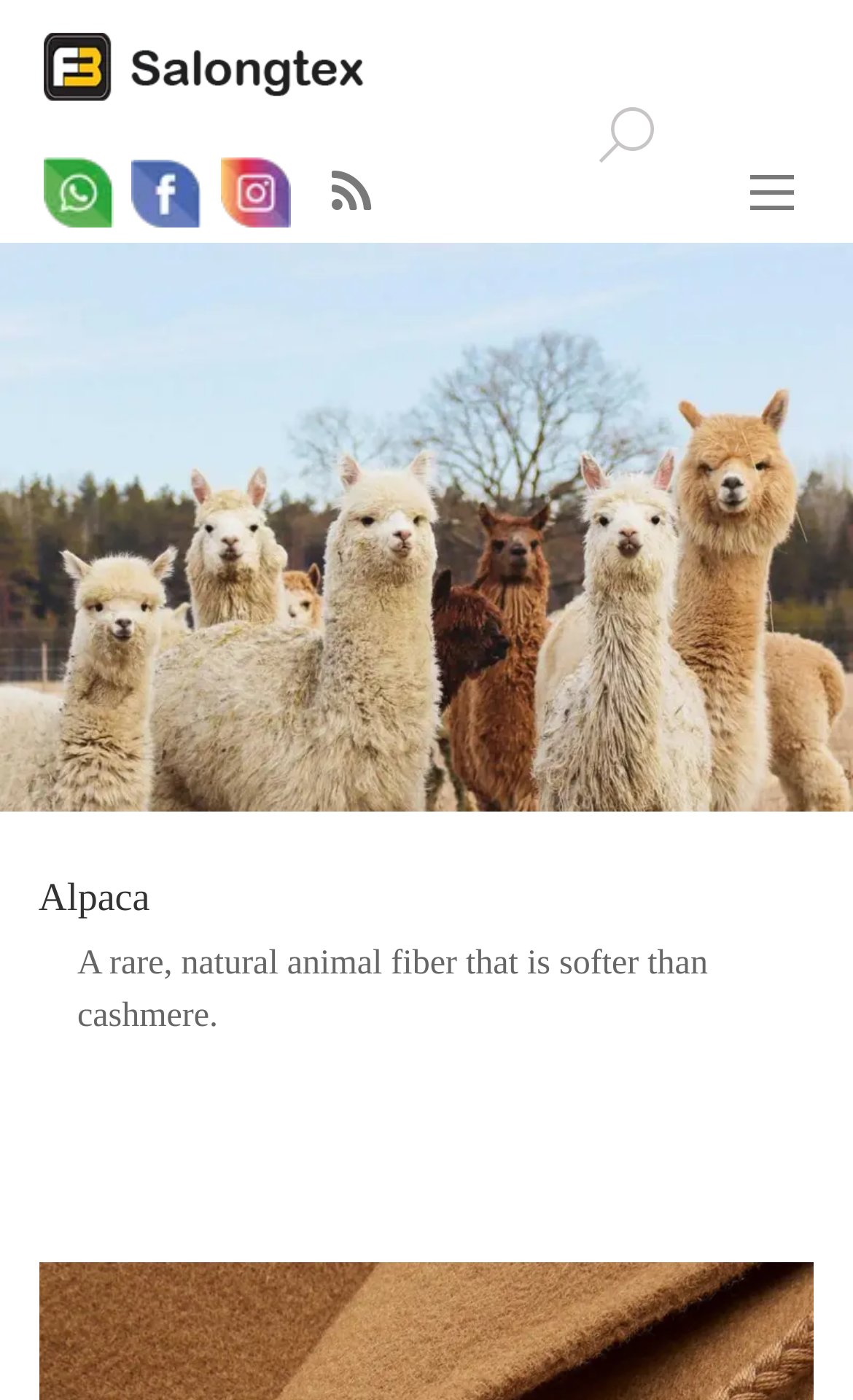Identify the bounding box coordinates of the area that should be clicked in order to complete the given instruction: "browse November 2023 archive". The bounding box coordinates should be four float numbers between 0 and 1, i.e., [left, top, right, bottom].

None